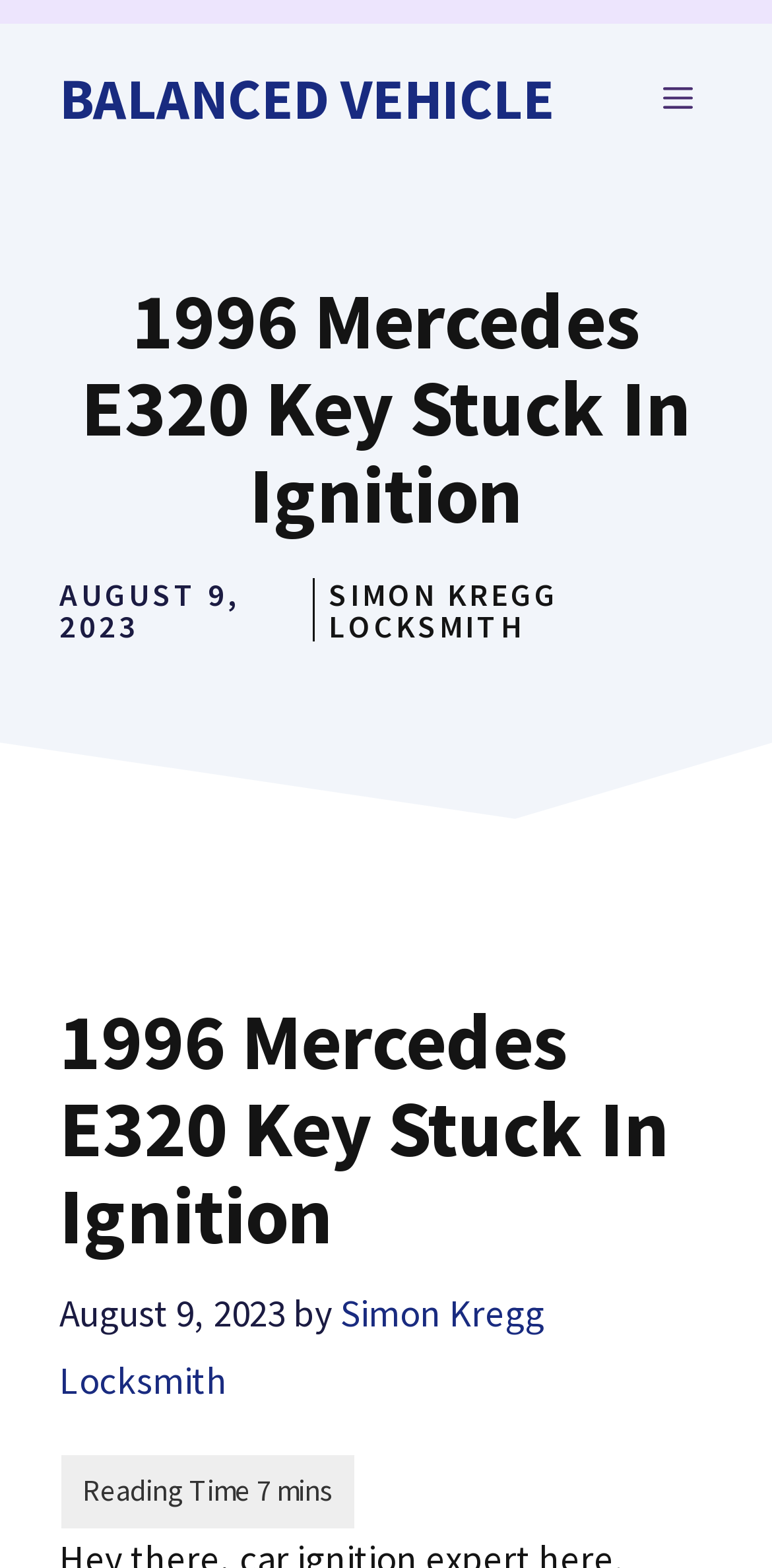What is the name of the locksmith mentioned?
Provide an in-depth answer to the question, covering all aspects.

I found the link element with the text 'SIMON KREGG LOCKSMITH' and another link element with the text 'Simon Kregg Locksmith', which indicates that the name of the locksmith mentioned is Simon Kregg Locksmith.